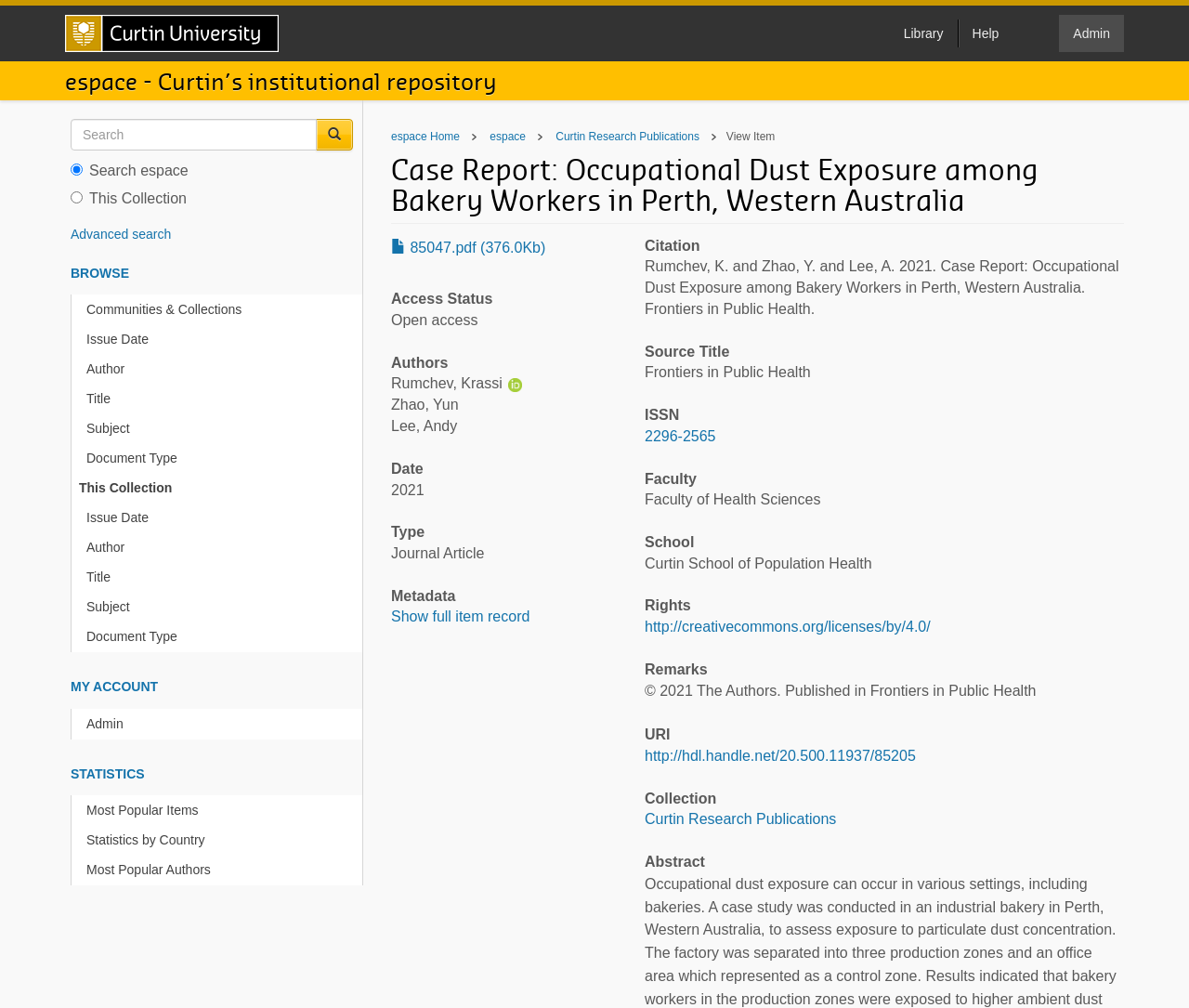Using the given description, provide the bounding box coordinates formatted as (top-left x, top-left y, bottom-right x, bottom-right y), with all values being floating point numbers between 0 and 1. Description: Submit

None